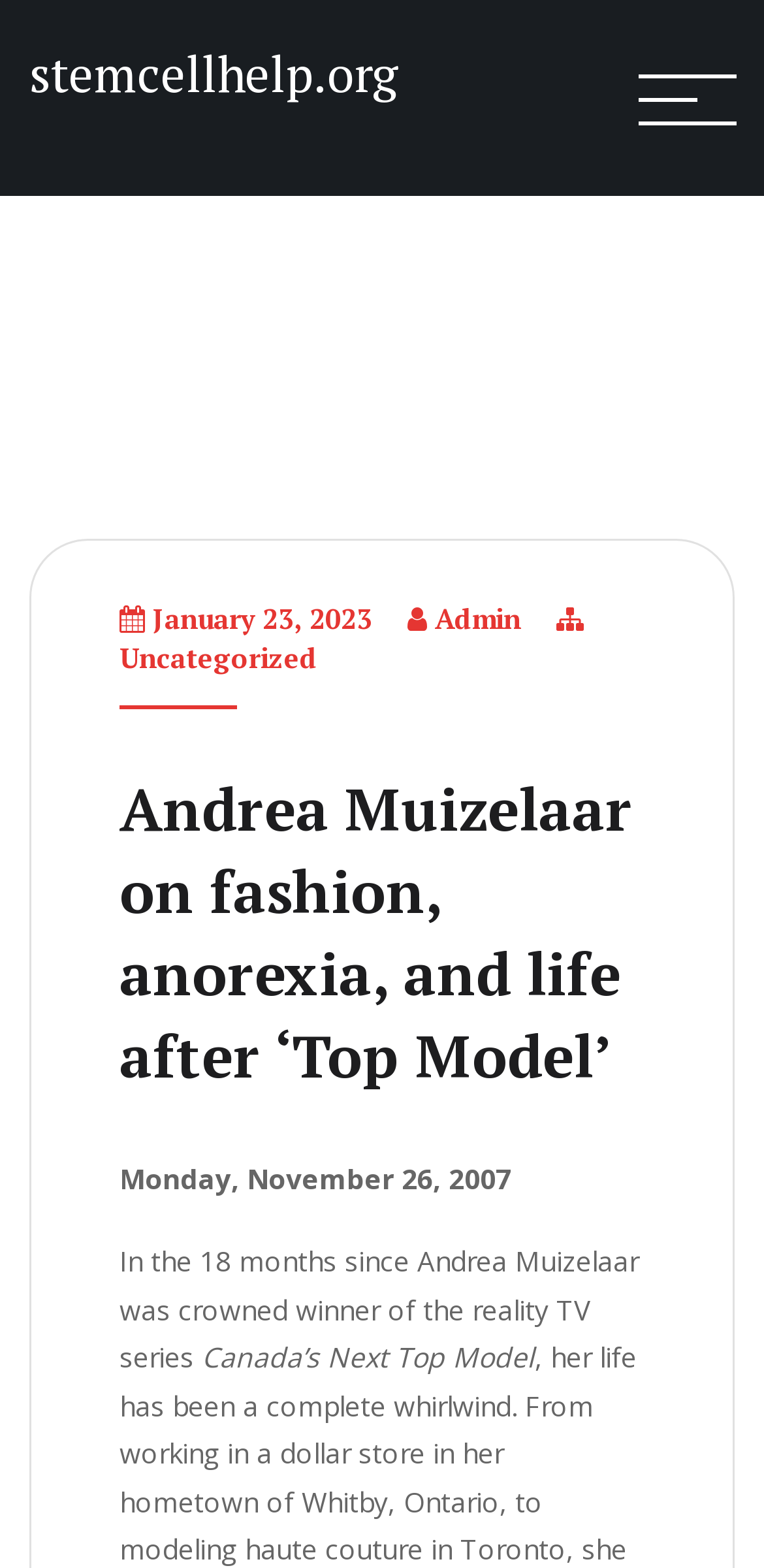Based on the element description parent_node: Add a menu, identify the bounding box of the UI element in the given webpage screenshot. The coordinates should be in the format (top-left x, top-left y, bottom-right x, bottom-right y) and must be between 0 and 1.

[0.808, 0.019, 1.0, 0.112]